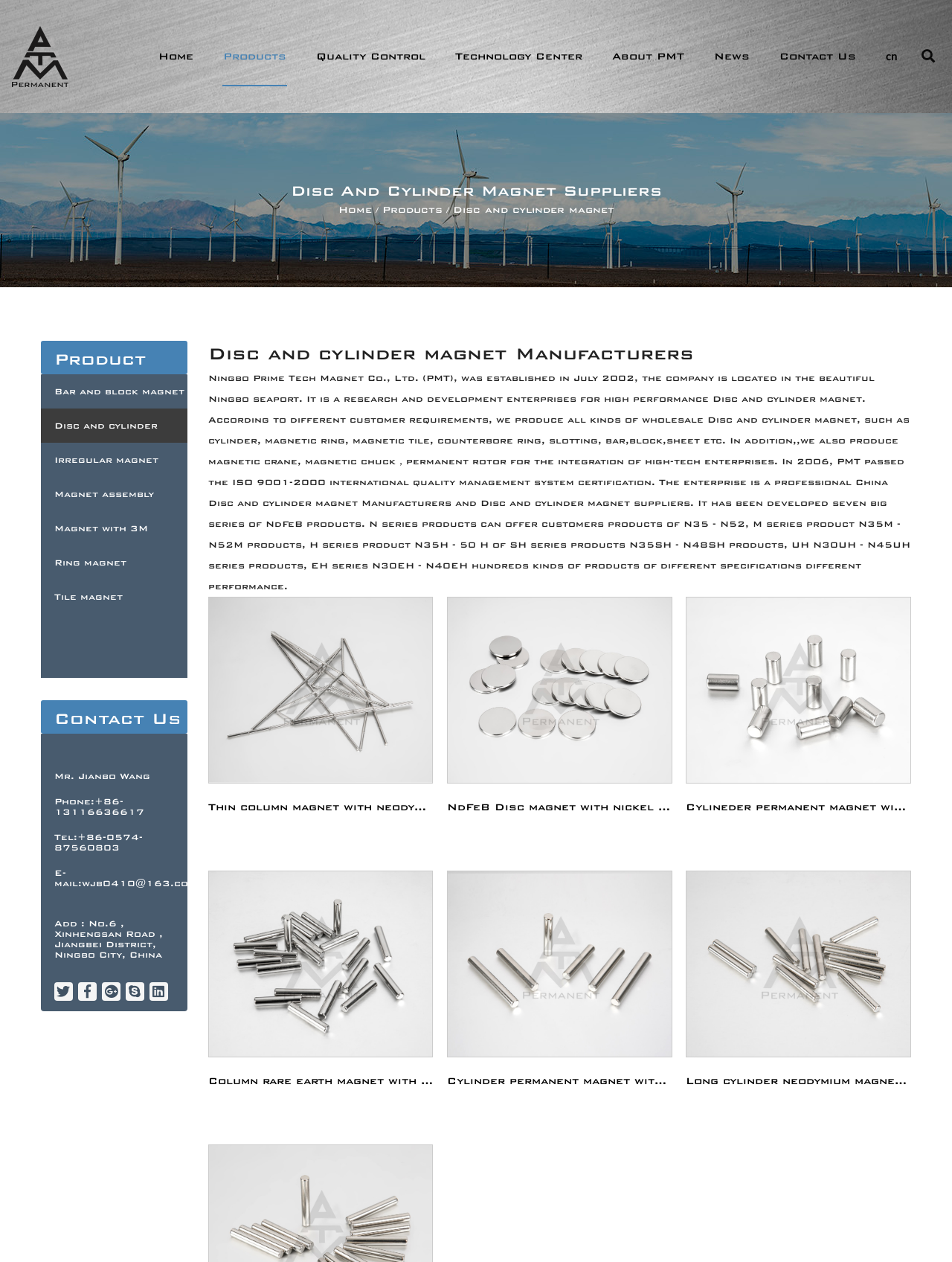What is the contact person's name?
We need a detailed and meticulous answer to the question.

The contact information section on the webpage lists Mr. Jianbo Wang as the contact person, along with his phone number, email, and address.